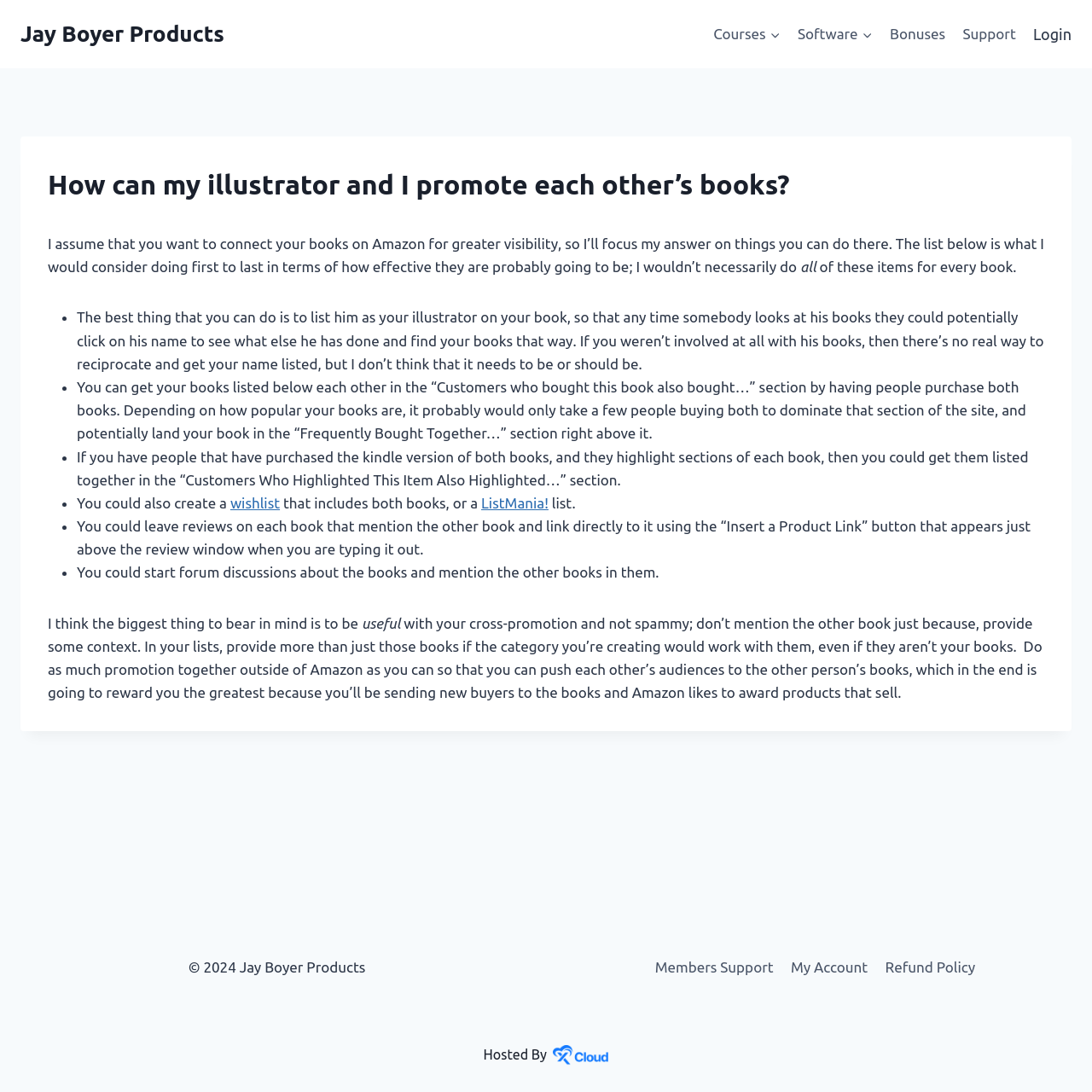What is the footer navigation menu?
Please look at the screenshot and answer in one word or a short phrase.

Members Support, My Account, Refund Policy